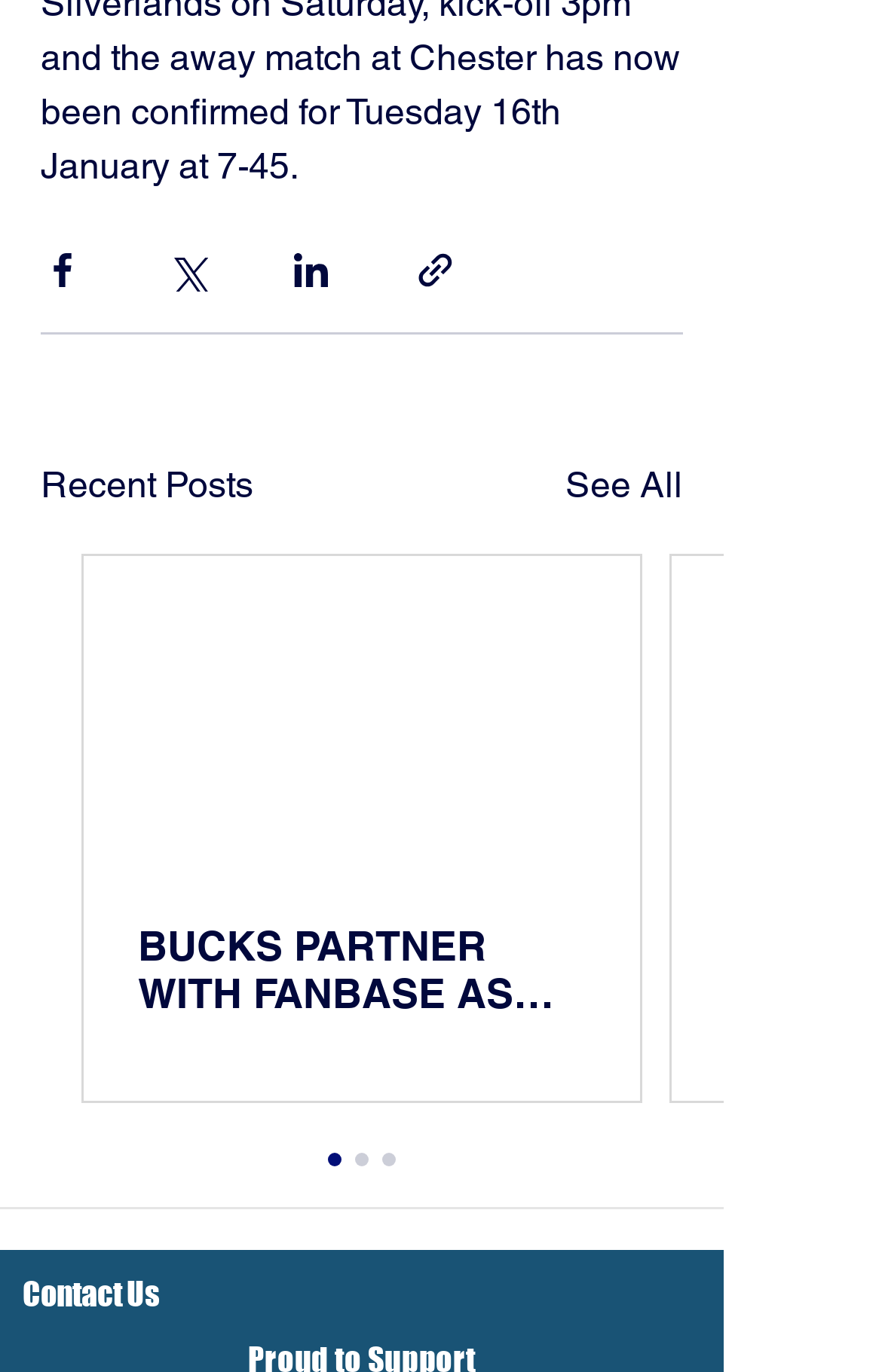Specify the bounding box coordinates (top-left x, top-left y, bottom-right x, bottom-right y) of the UI element in the screenshot that matches this description: aria-label="Share via Facebook"

[0.046, 0.181, 0.095, 0.212]